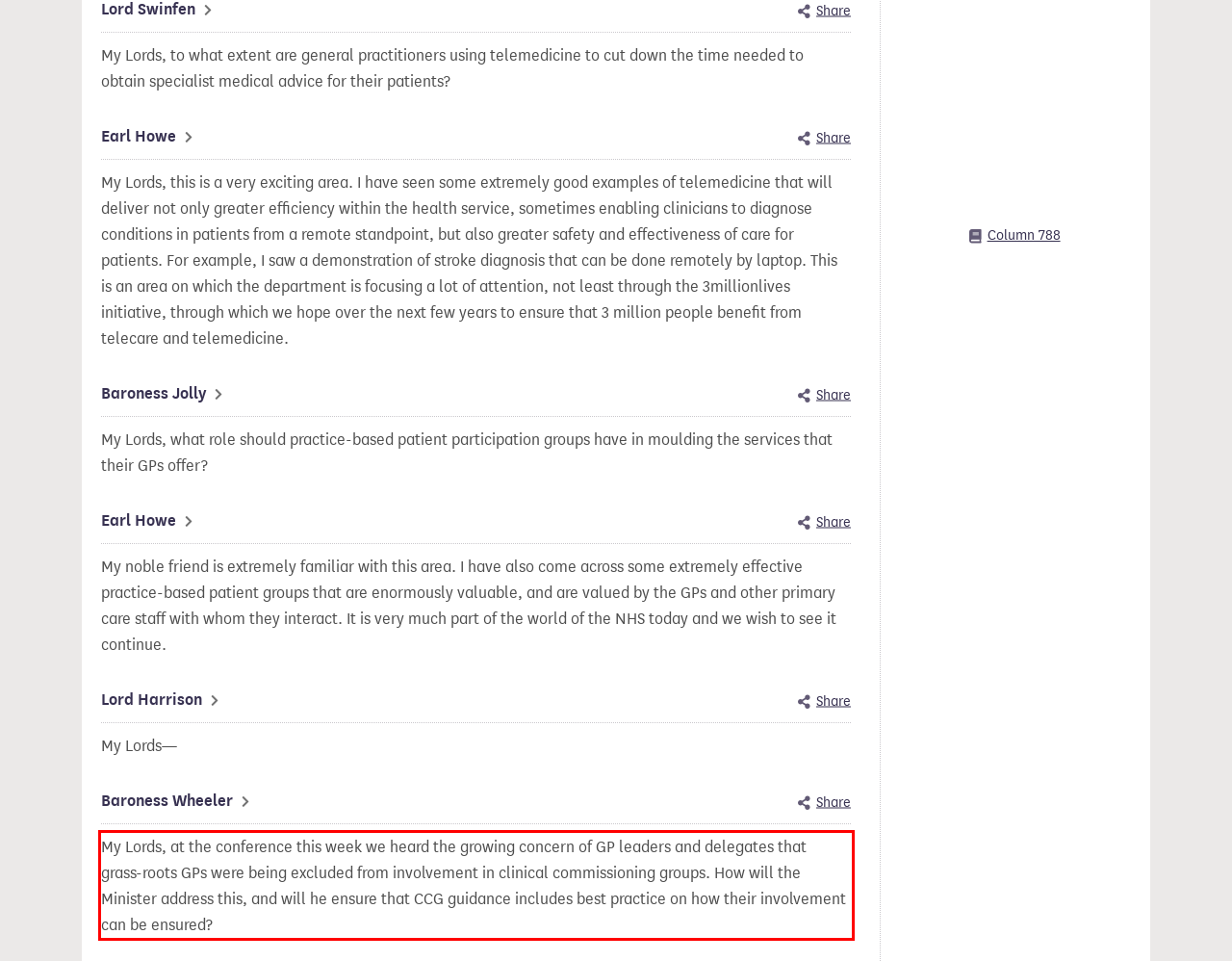Examine the screenshot of the webpage, locate the red bounding box, and generate the text contained within it.

My Lords, at the conference this week we heard the growing concern of GP leaders and delegates that grass-roots GPs were being excluded from involvement in clinical commissioning groups. How will the Minister address this, and will he ensure that CCG guidance includes best practice on how their involvement can be ensured?